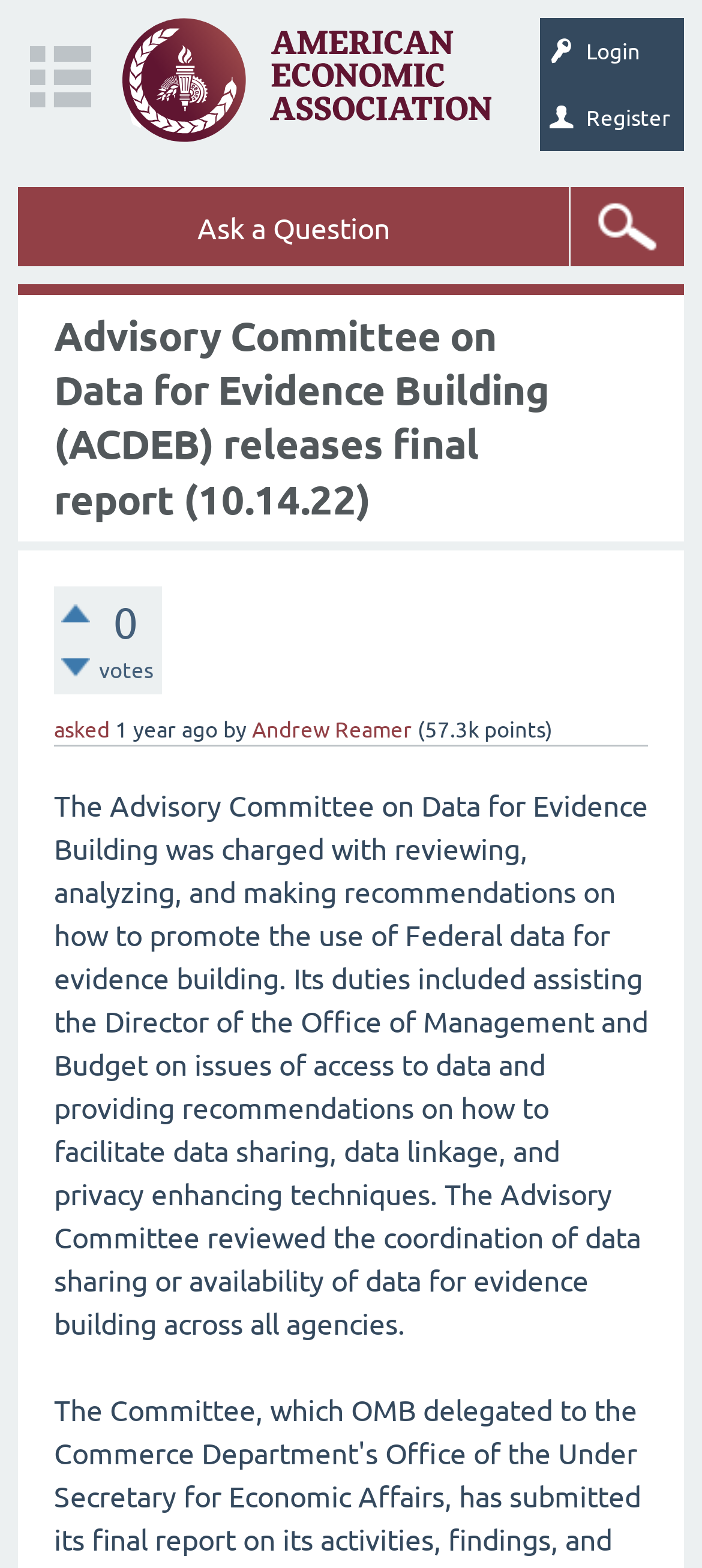Identify the main title of the webpage and generate its text content.

Advisory Committee on Data for Evidence Building (ACDEB) releases final report (10.14.22)